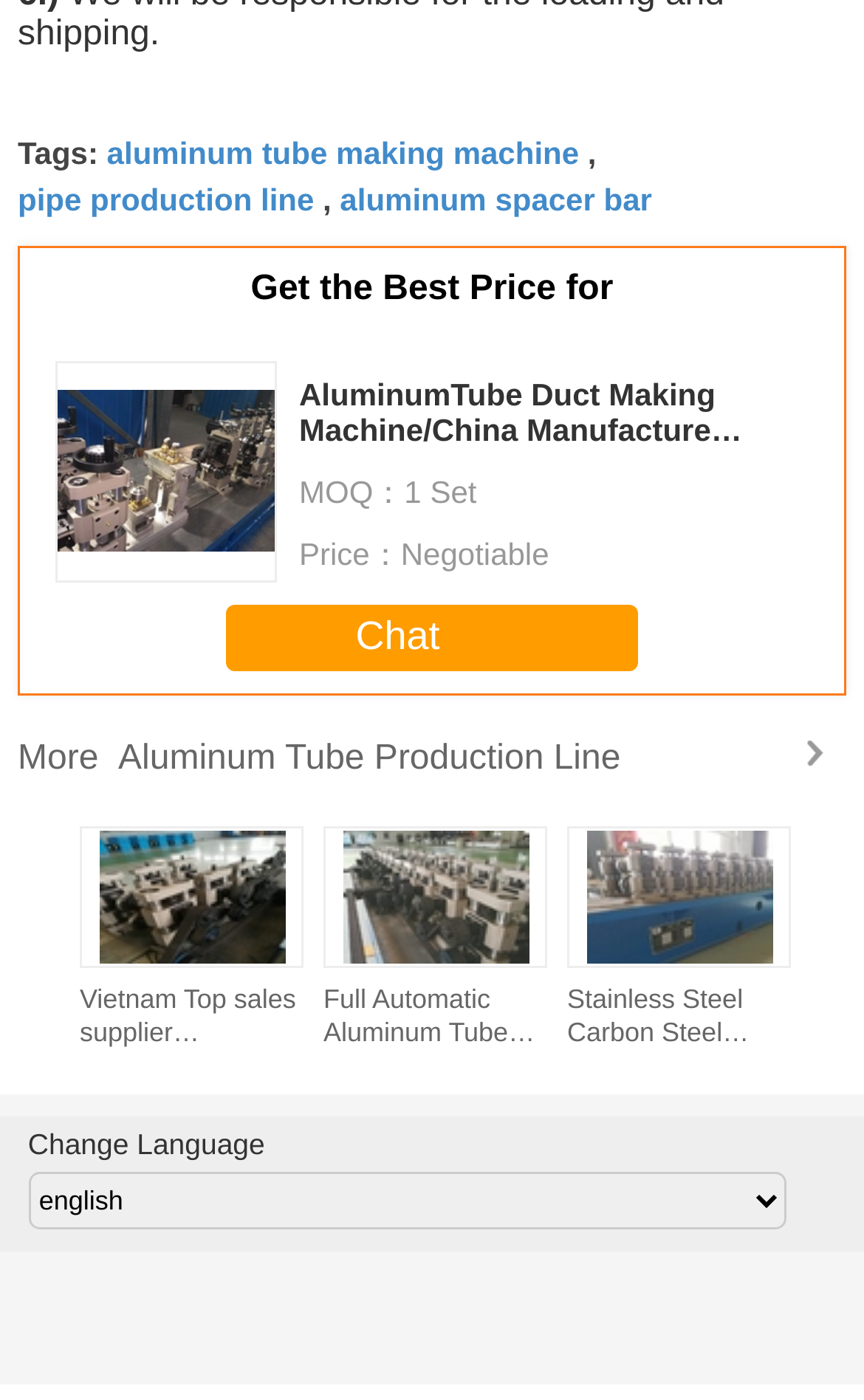Find the bounding box coordinates for the area you need to click to carry out the instruction: "Get more information about 'Aluminum Tube Production Line'". The coordinates should be four float numbers between 0 and 1, indicated as [left, top, right, bottom].

[0.021, 0.505, 0.979, 0.565]